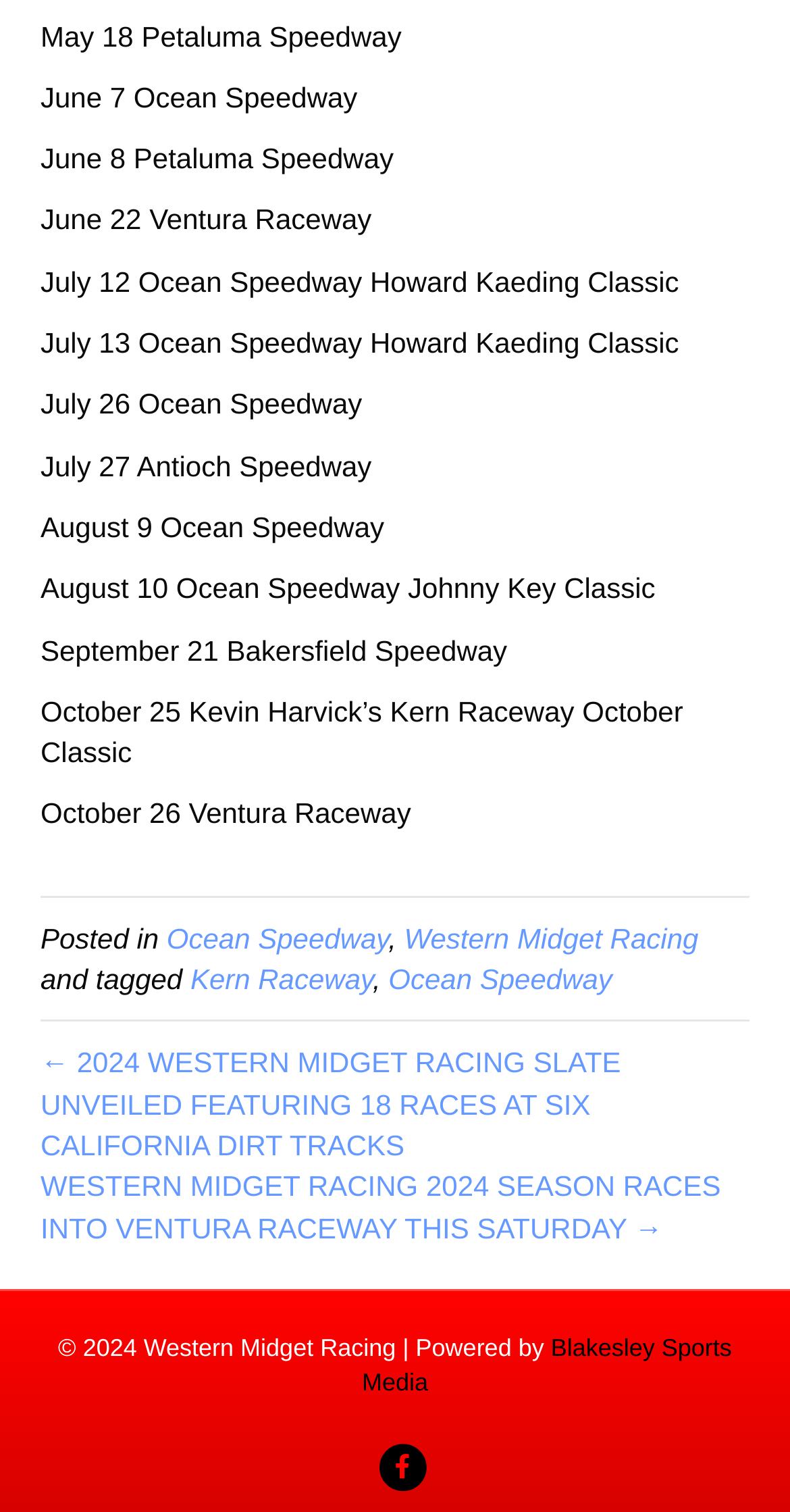Please provide a short answer using a single word or phrase for the question:
What is the name of the racing event on May 18?

Petaluma Speedway